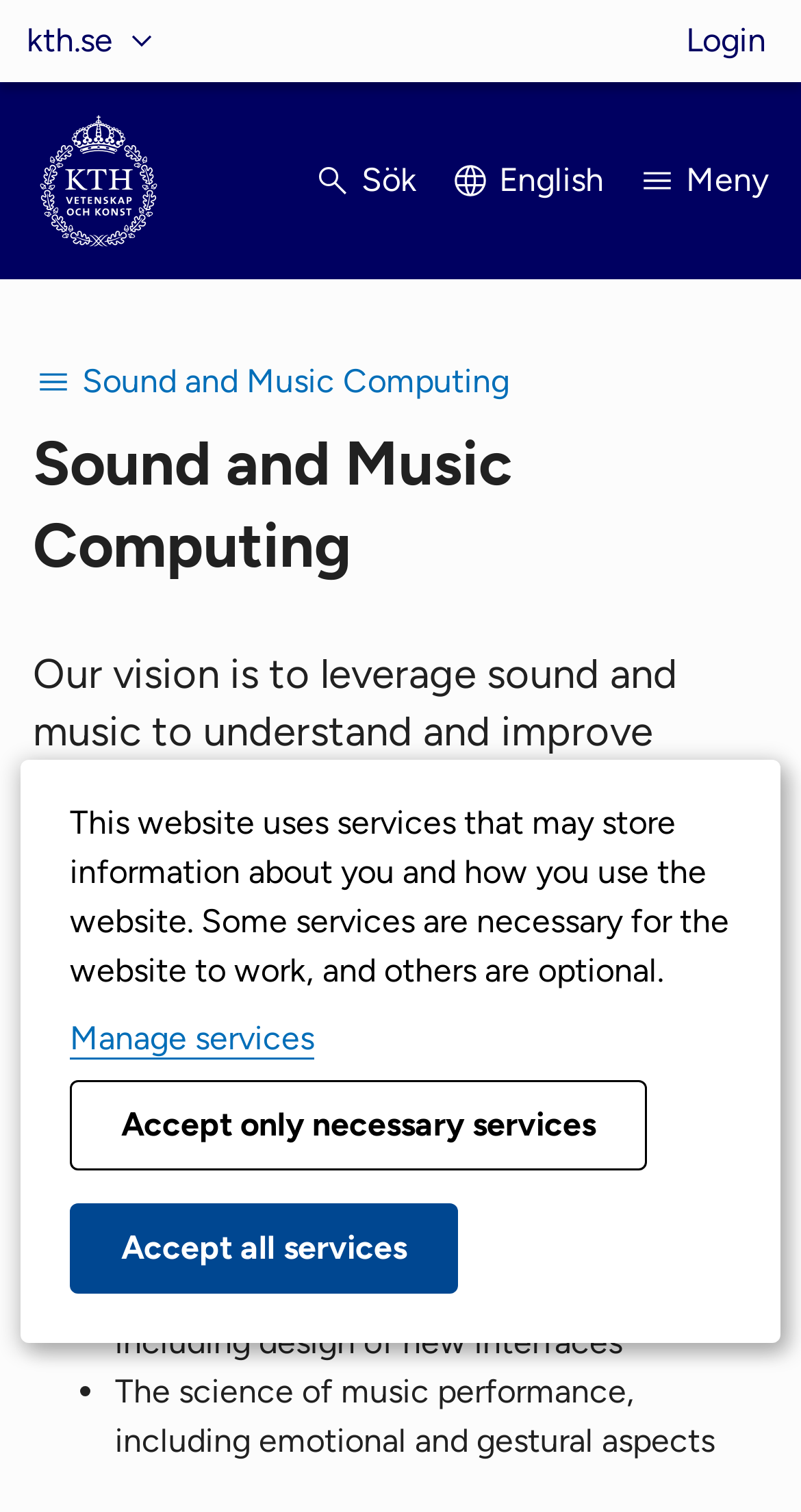Specify the bounding box coordinates of the area to click in order to follow the given instruction: "Open the menu."

[0.795, 0.092, 0.959, 0.147]